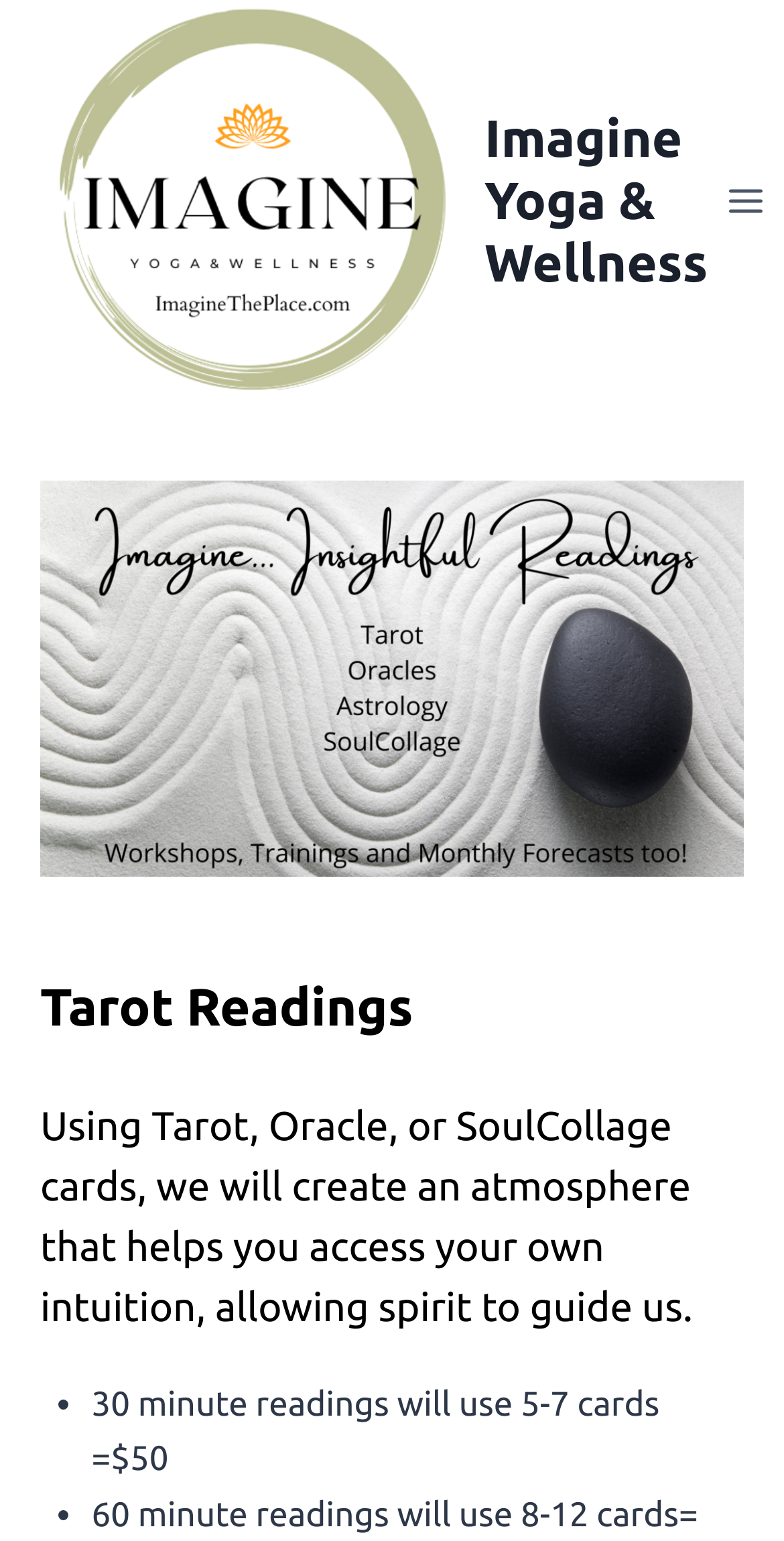Give a one-word or short phrase answer to the question: 
What is the atmosphere created during the readings?

One that helps access own intuition